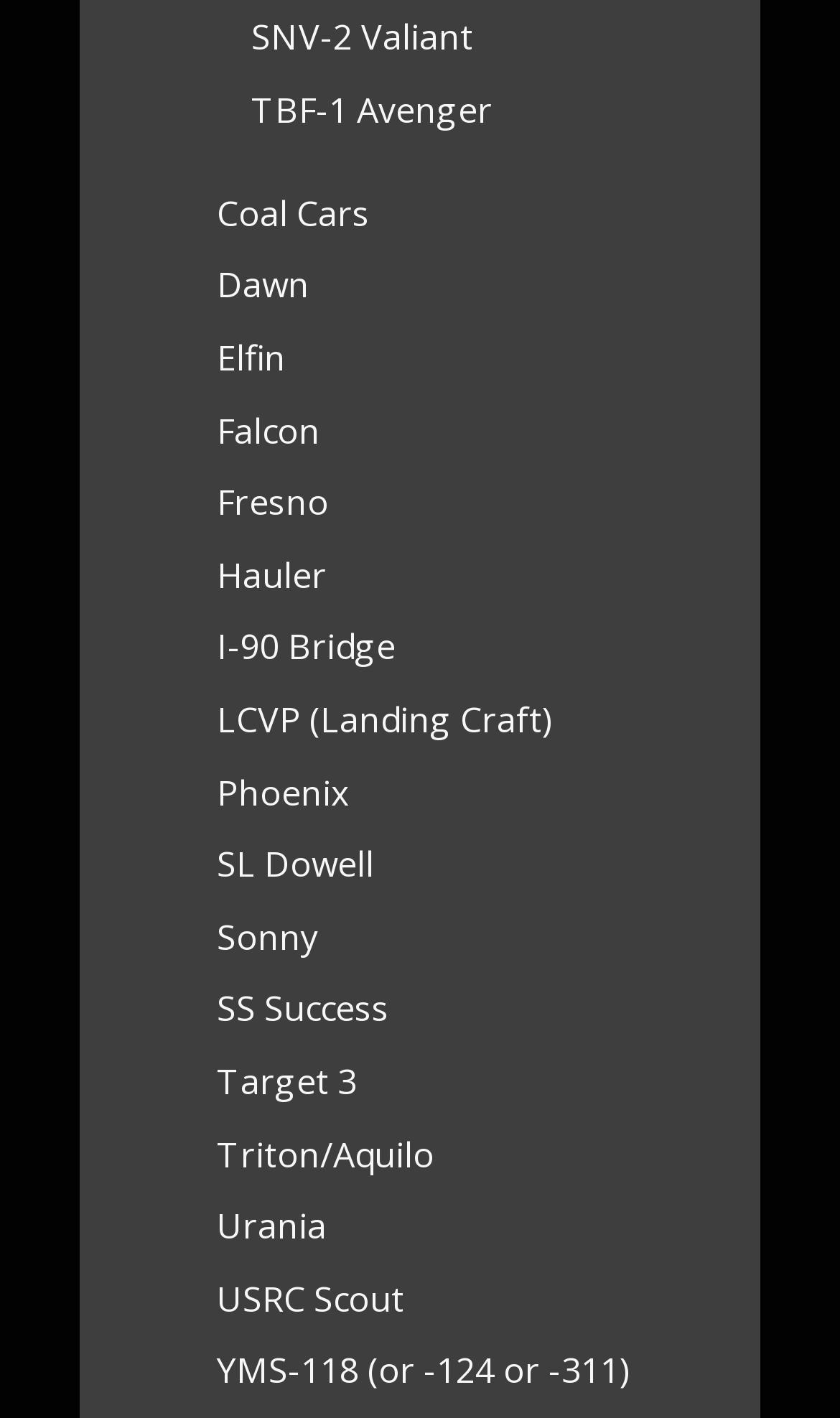Highlight the bounding box coordinates of the region I should click on to meet the following instruction: "visit the page of Coal Cars".

[0.258, 0.133, 0.44, 0.167]